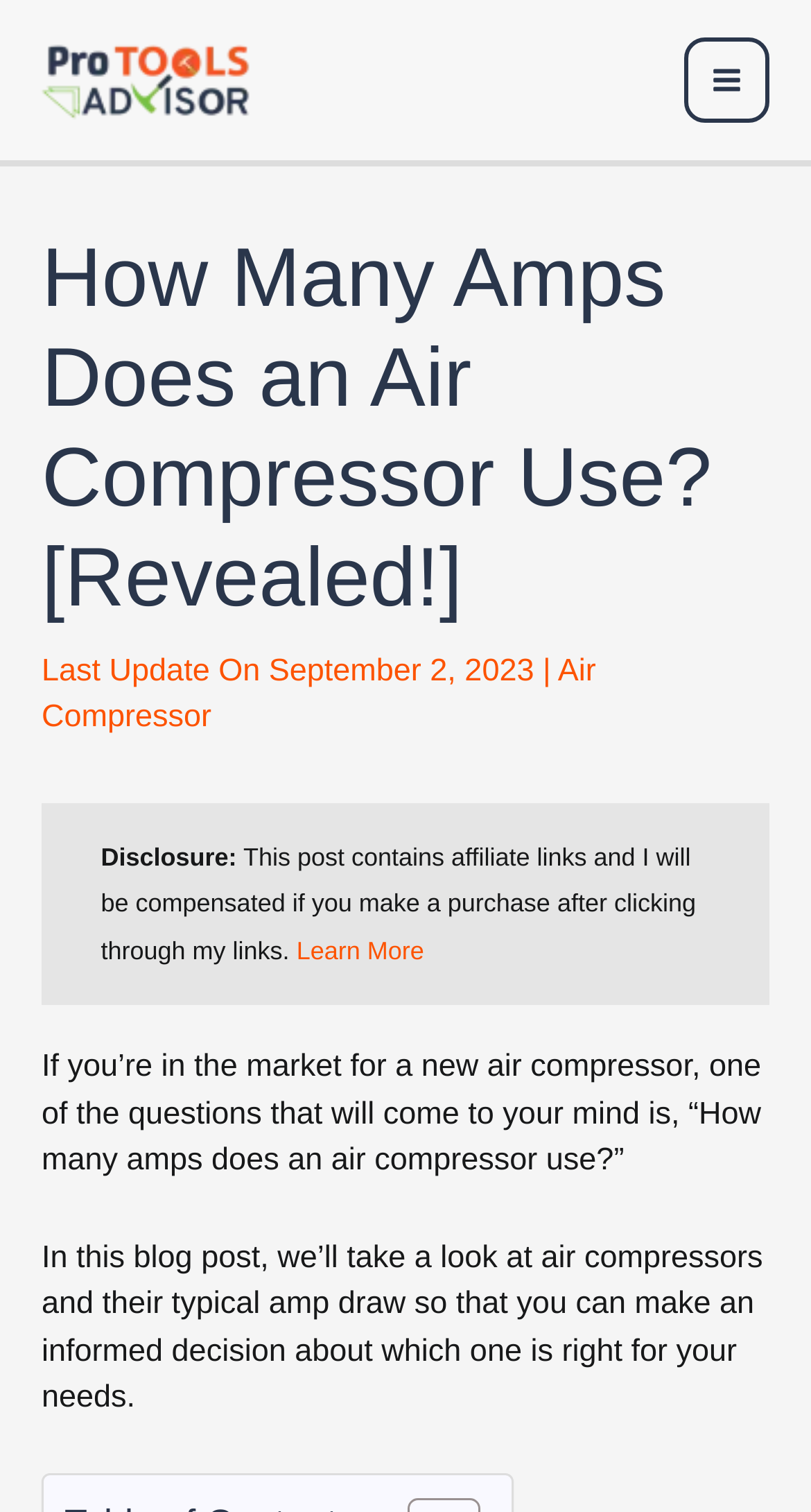Determine the heading of the webpage and extract its text content.

How Many Amps Does an Air Compressor Use? [Revealed!]